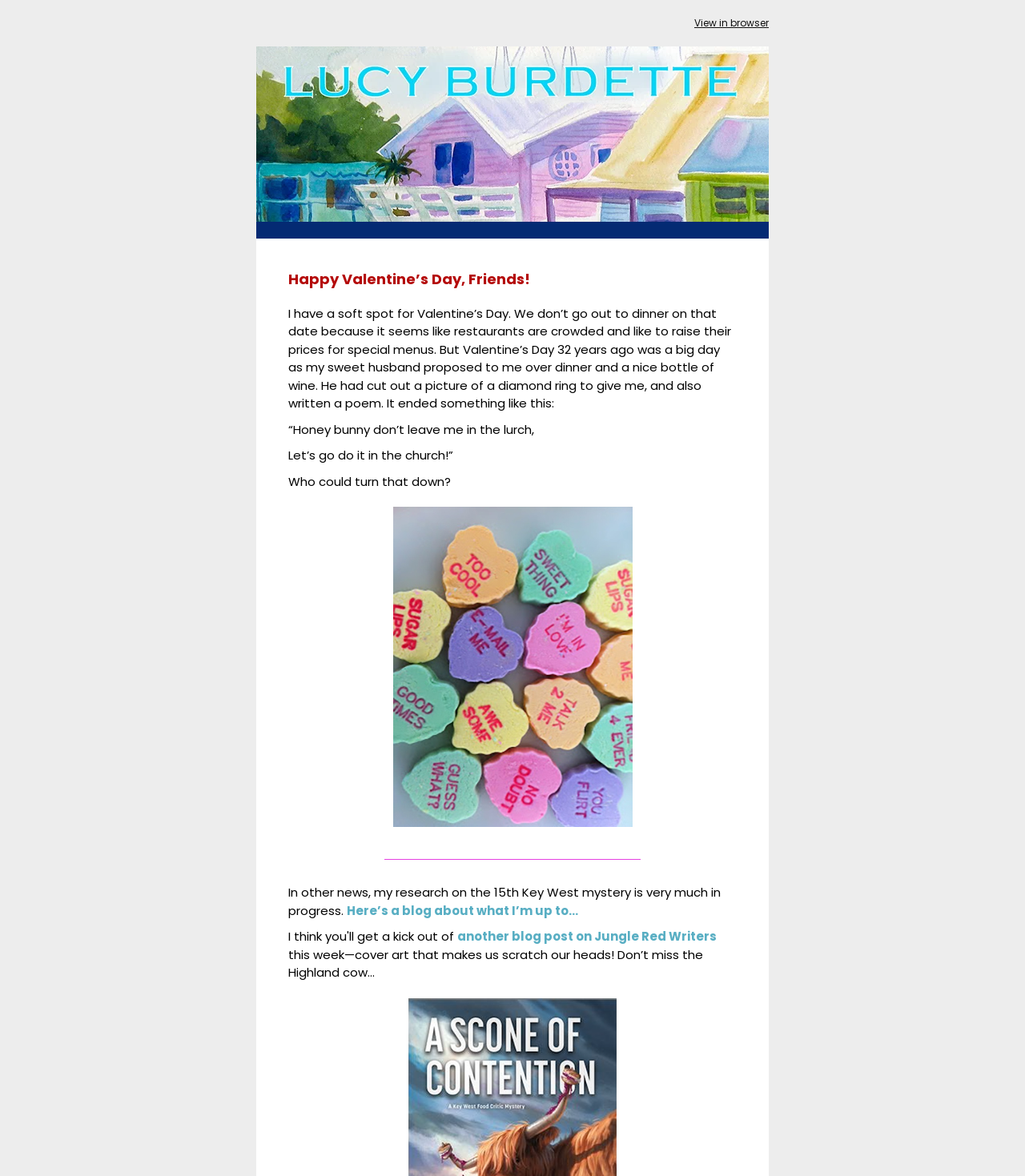With reference to the image, please provide a detailed answer to the following question: What is the name of the blog where the author will post about cover art?

The author mentions 'I think you'll get a kick out of another blog post on Jungle Red Writers this week—cover art that makes us scratch our heads!' in the text, indicating that Jungle Red Writers is the name of the blog.